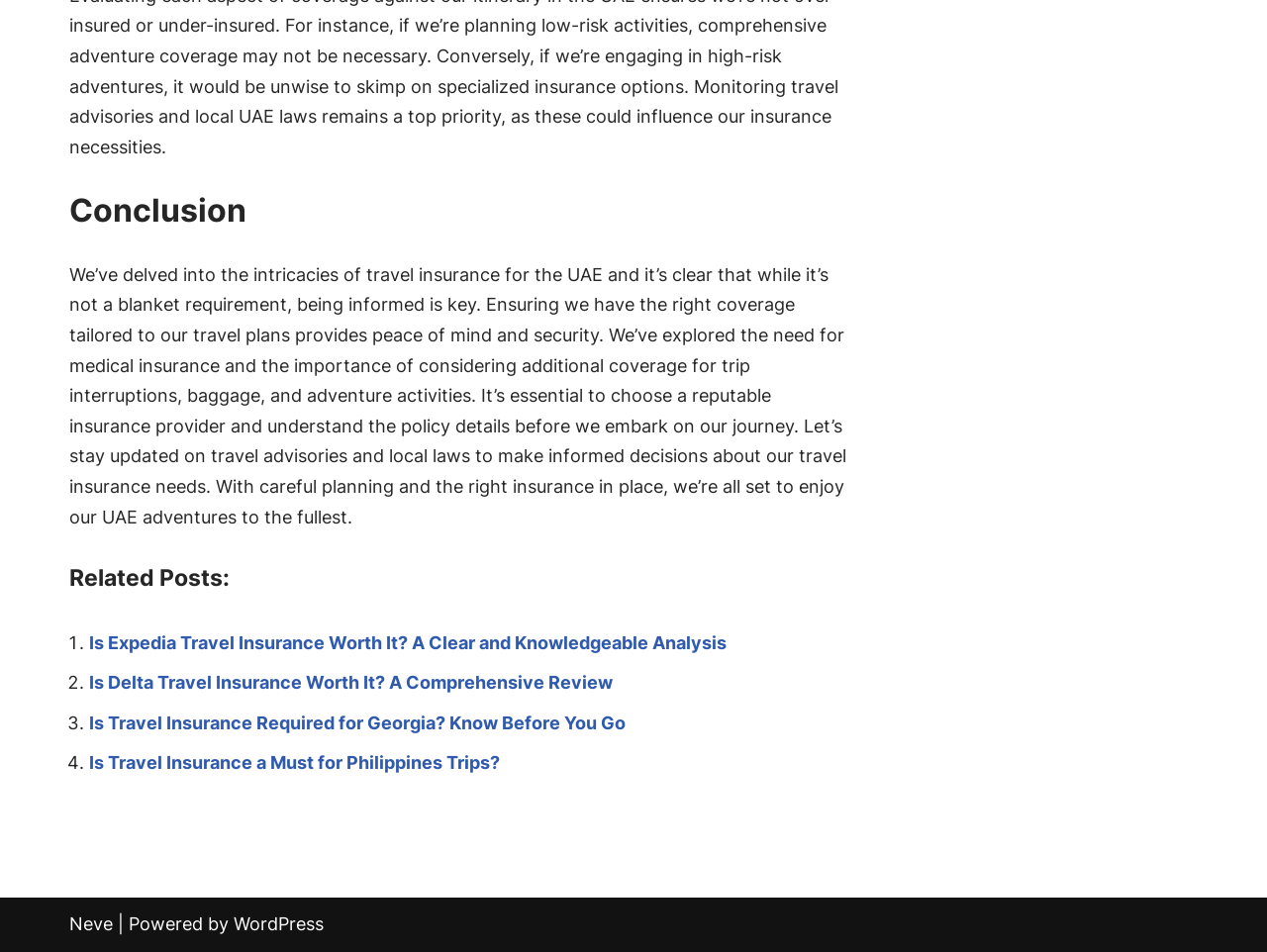Please provide a one-word or phrase answer to the question: 
What is the name of the platform powering the website?

WordPress